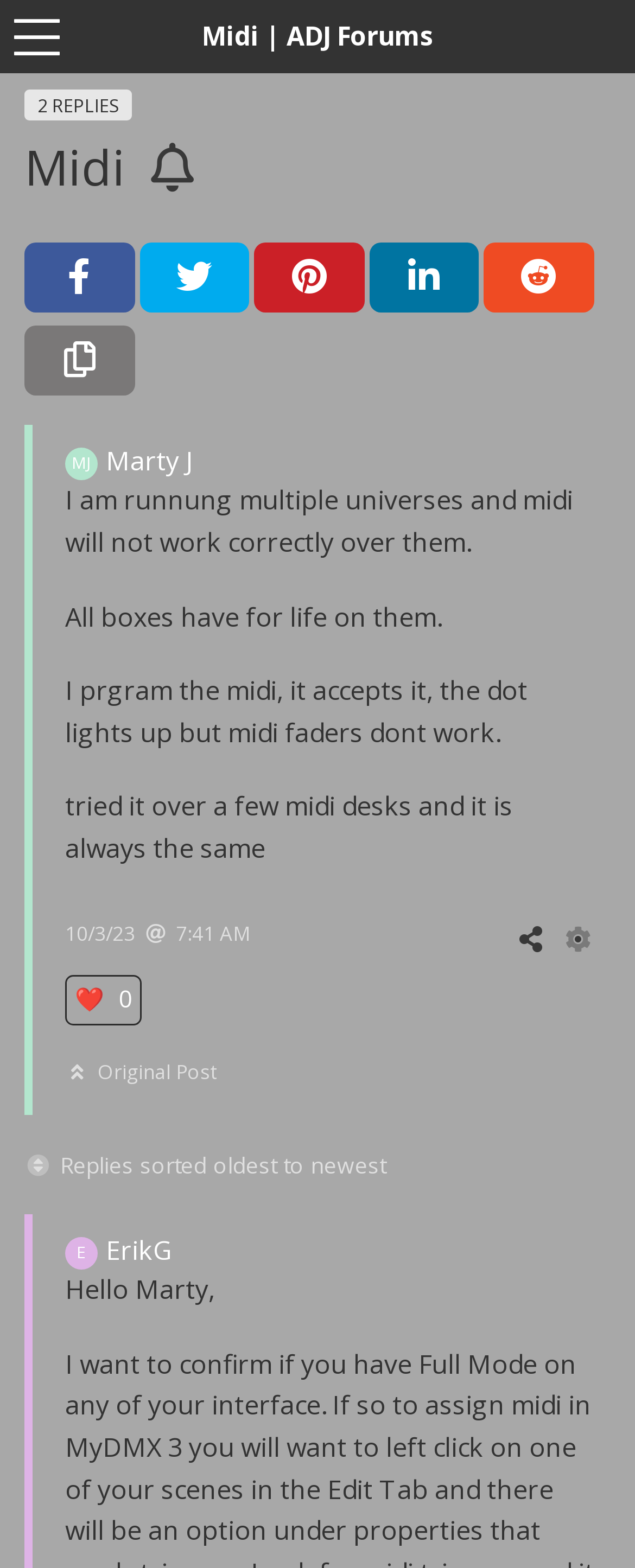Find the bounding box coordinates of the element's region that should be clicked in order to follow the given instruction: "Click on the 'Copy Link to Topic' button". The coordinates should consist of four float numbers between 0 and 1, i.e., [left, top, right, bottom].

[0.038, 0.208, 0.212, 0.253]